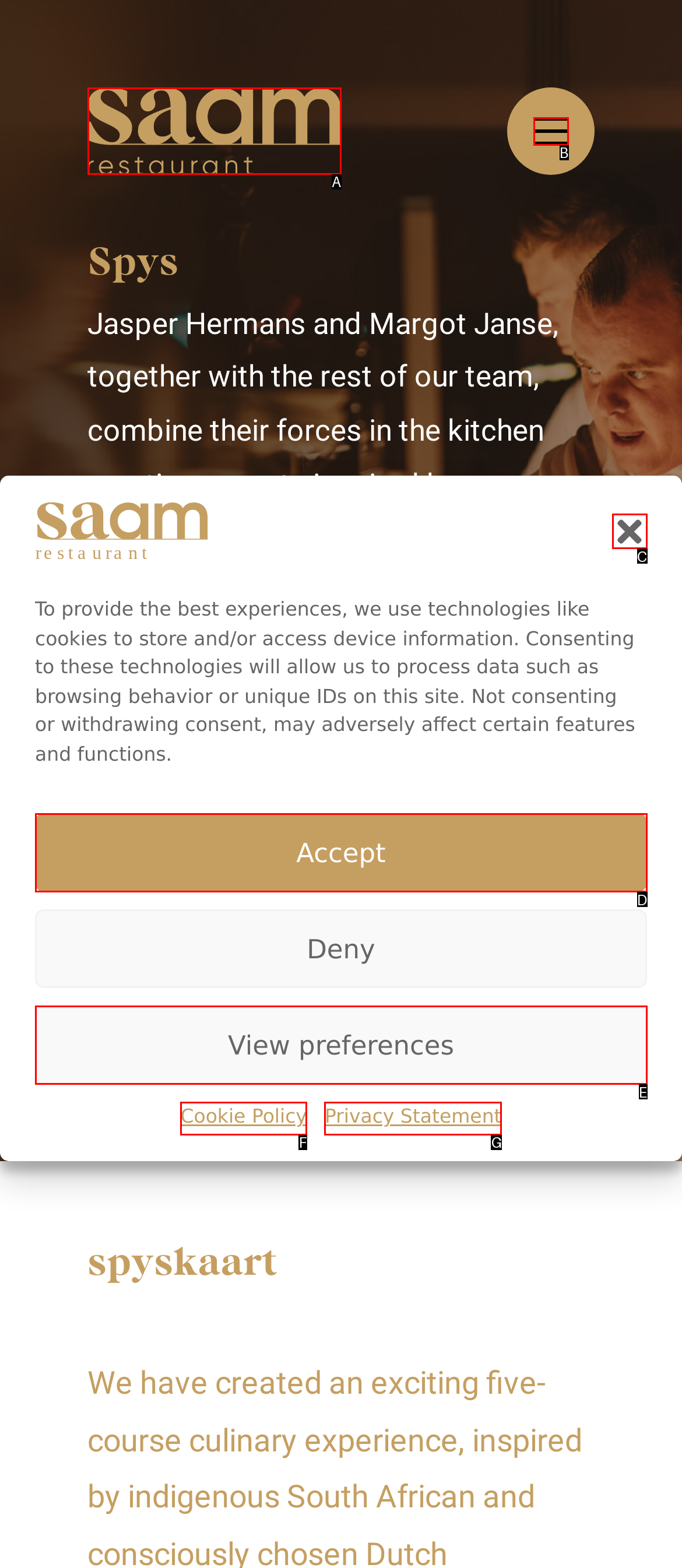Which UI element corresponds to this description: Cookie Policy
Reply with the letter of the correct option.

F